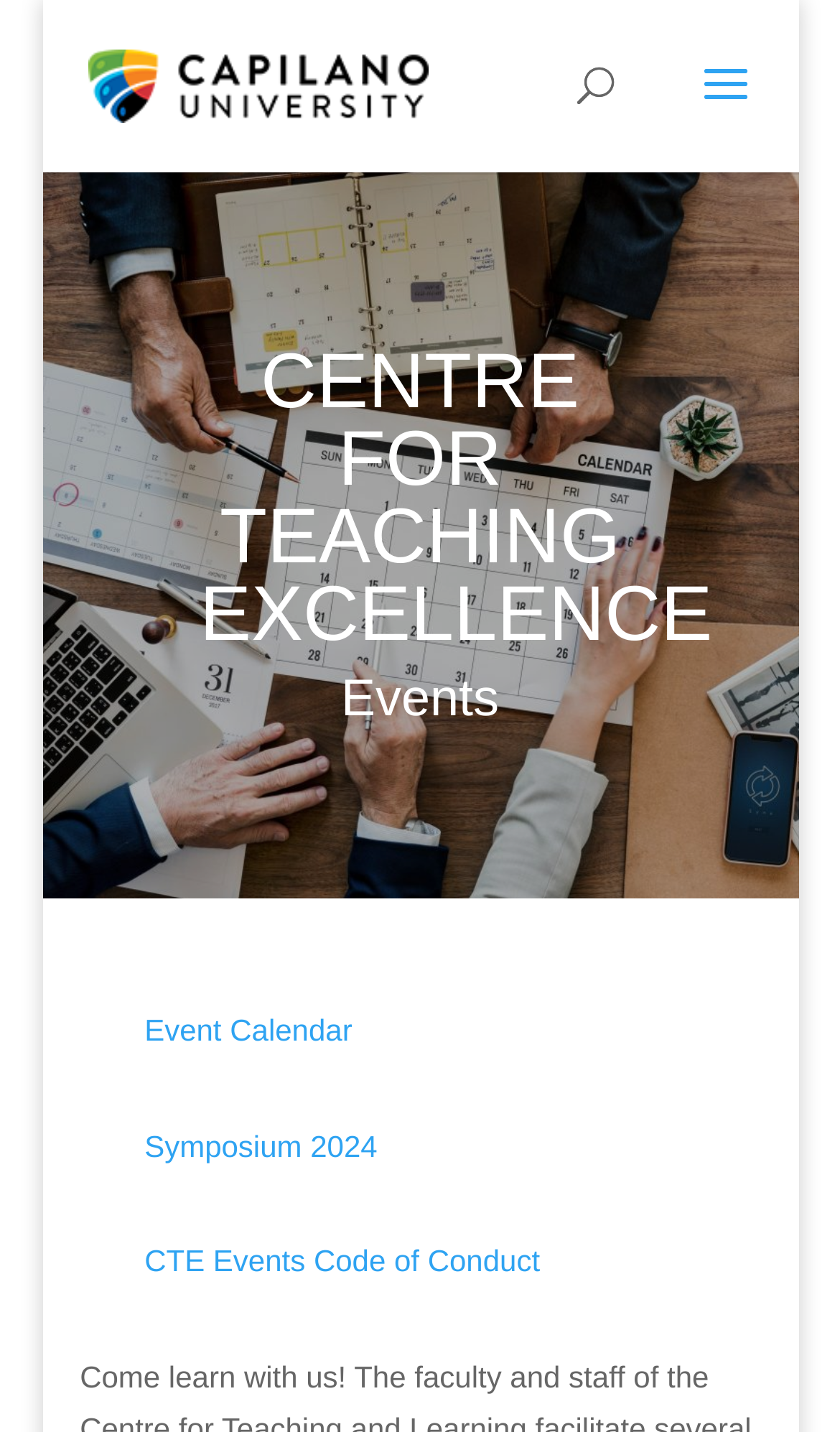What is the position of the image on the page? Observe the screenshot and provide a one-word or short phrase answer.

Top-left